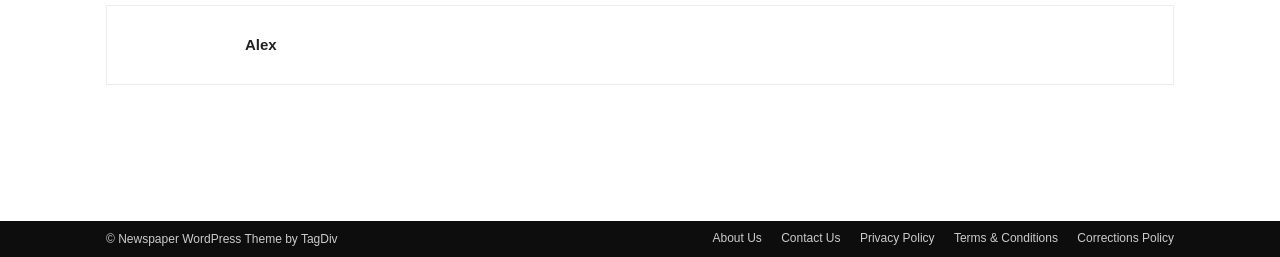Provide a short answer using a single word or phrase for the following question: 
What is the copyright symbol associated with?

TagDiv